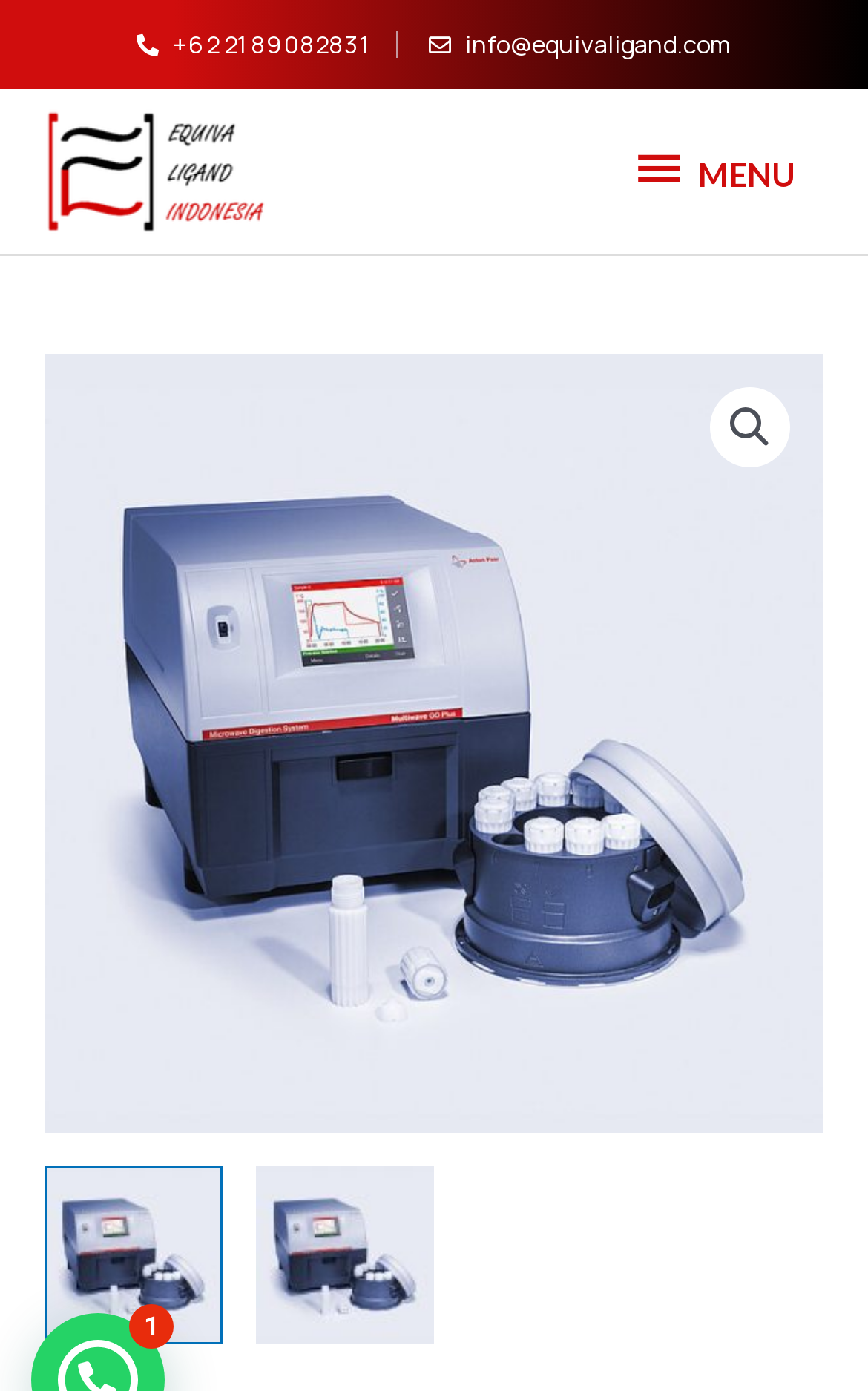What is the purpose of the button with the text 'MENU'
Can you provide an in-depth and detailed response to the question?

I found the button element with the text 'MENU  MENU' which has a bounding box coordinate of [0.695, 0.082, 0.949, 0.165]. The 'expanded: False' property suggests that it is a toggle button, and the 'controls: primary-menu' property suggests that it controls the primary menu.